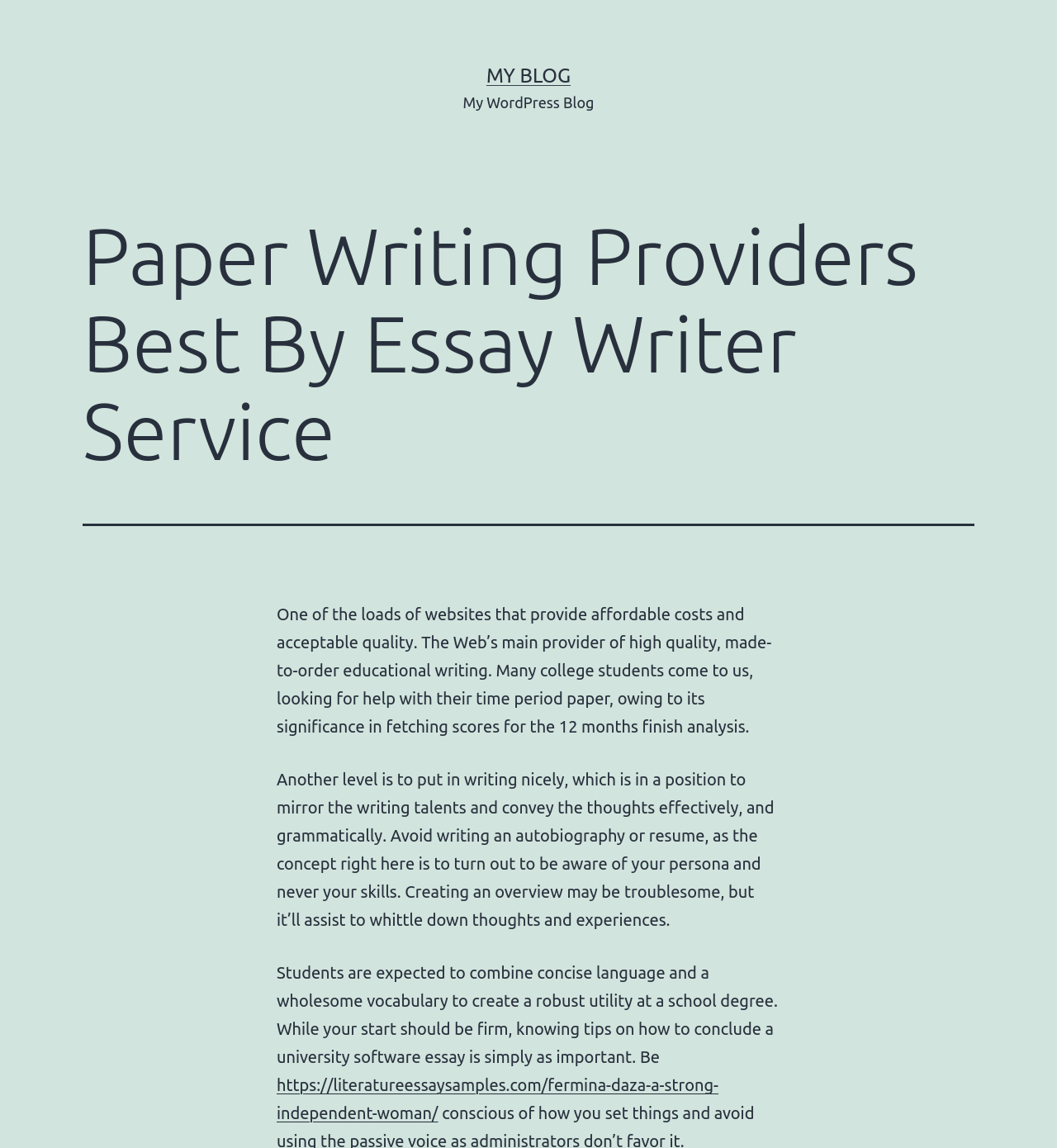Respond with a single word or phrase:
What is the importance of concluding a college application essay?

It is as important as the start